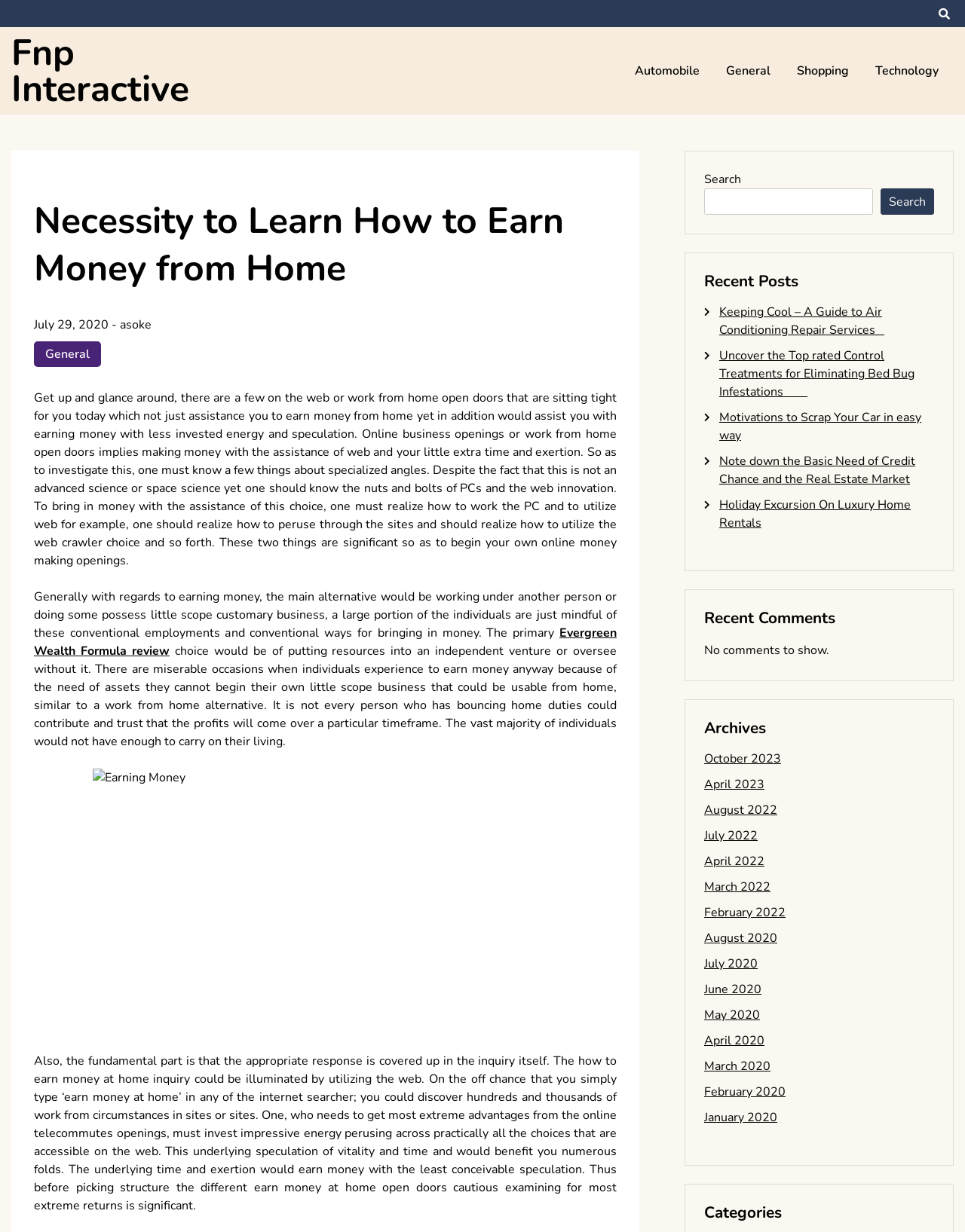Please find the bounding box coordinates of the element that you should click to achieve the following instruction: "Click the search button". The coordinates should be presented as four float numbers between 0 and 1: [left, top, right, bottom].

[0.912, 0.153, 0.968, 0.174]